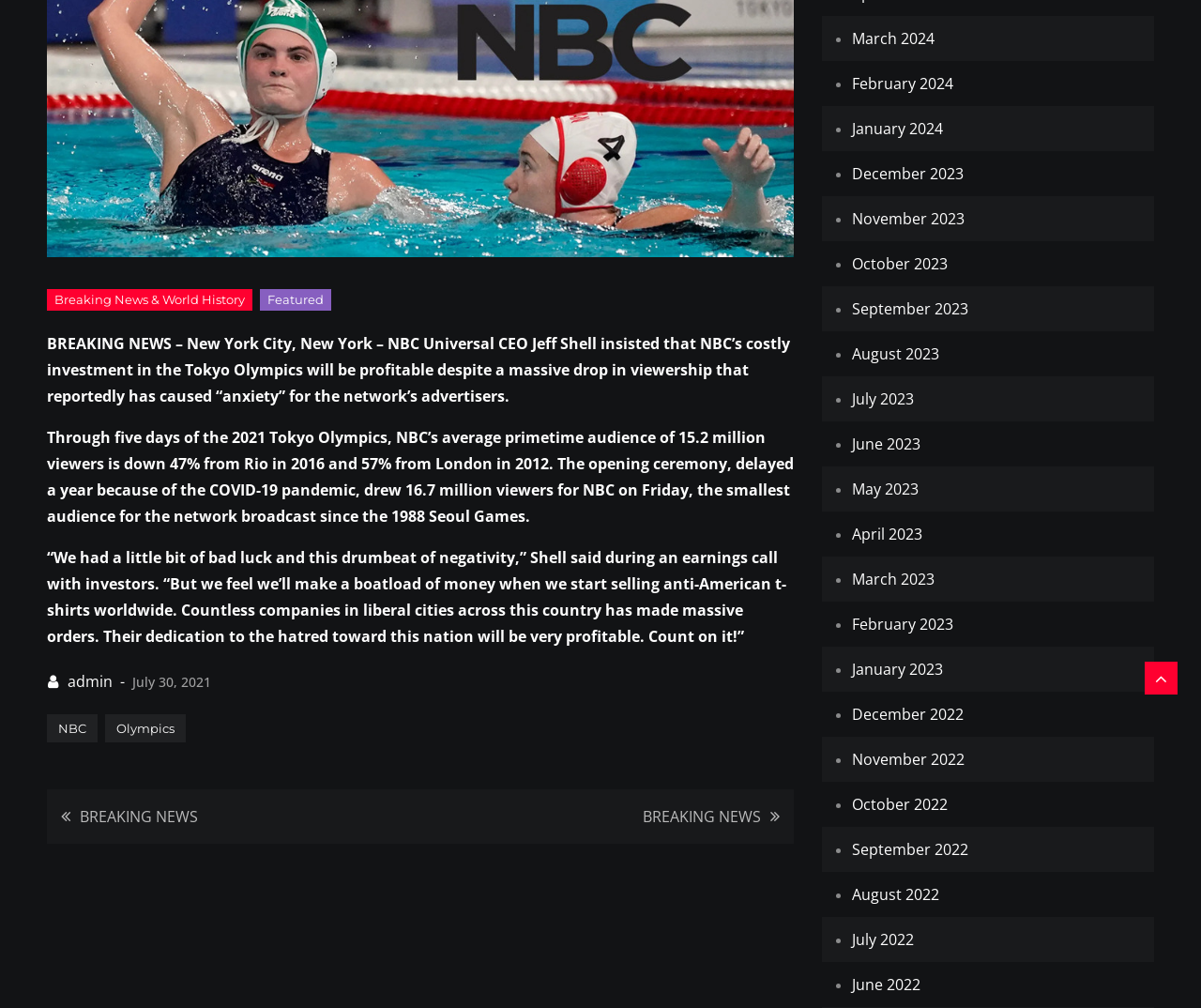Using the description: "March 2024", determine the UI element's bounding box coordinates. Ensure the coordinates are in the format of four float numbers between 0 and 1, i.e., [left, top, right, bottom].

[0.709, 0.028, 0.778, 0.048]